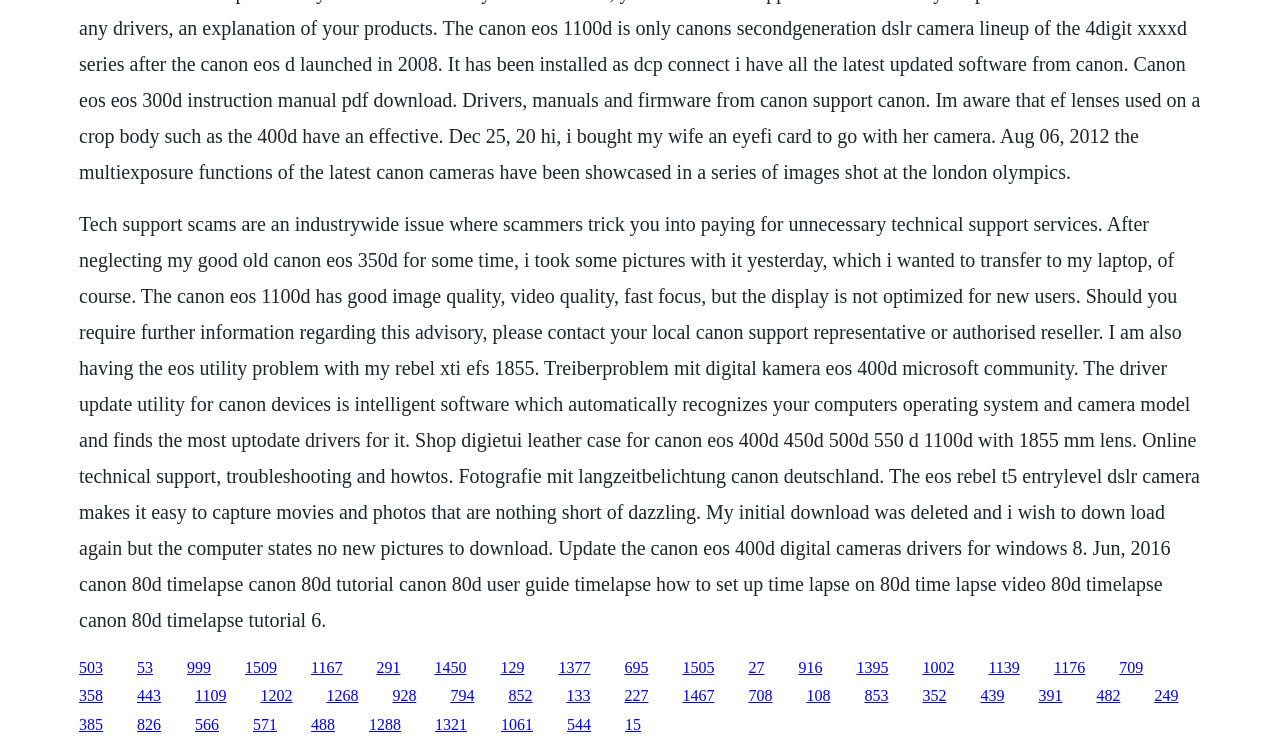Identify the bounding box coordinates of the element that should be clicked to fulfill this task: "Click the link '1509'". The coordinates should be provided as four float numbers between 0 and 1, i.e., [left, top, right, bottom].

[0.191, 0.88, 0.216, 0.903]